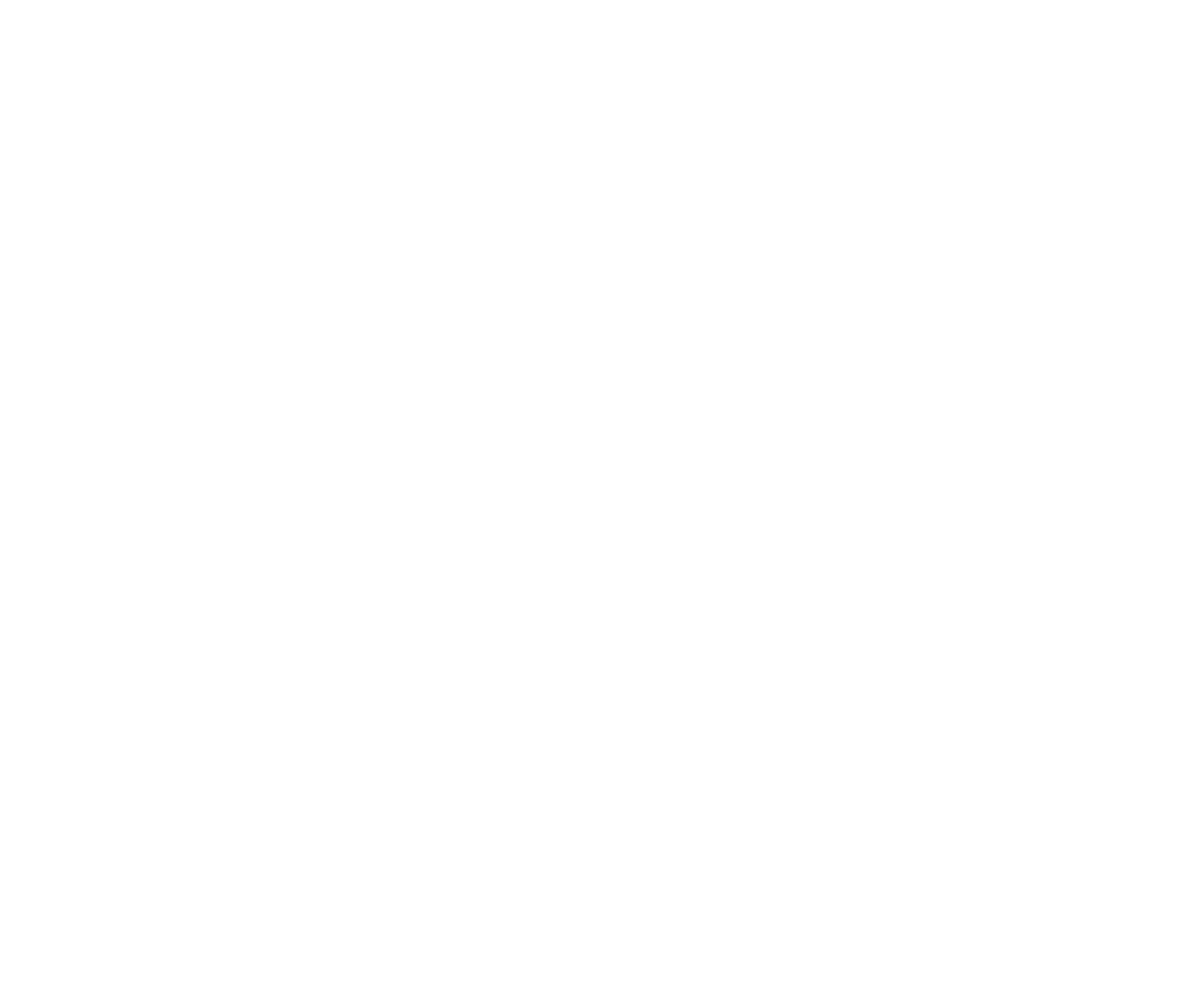Please find the bounding box coordinates of the element that needs to be clicked to perform the following instruction: "Call the phone number". The bounding box coordinates should be four float numbers between 0 and 1, represented as [left, top, right, bottom].

[0.055, 0.006, 0.181, 0.024]